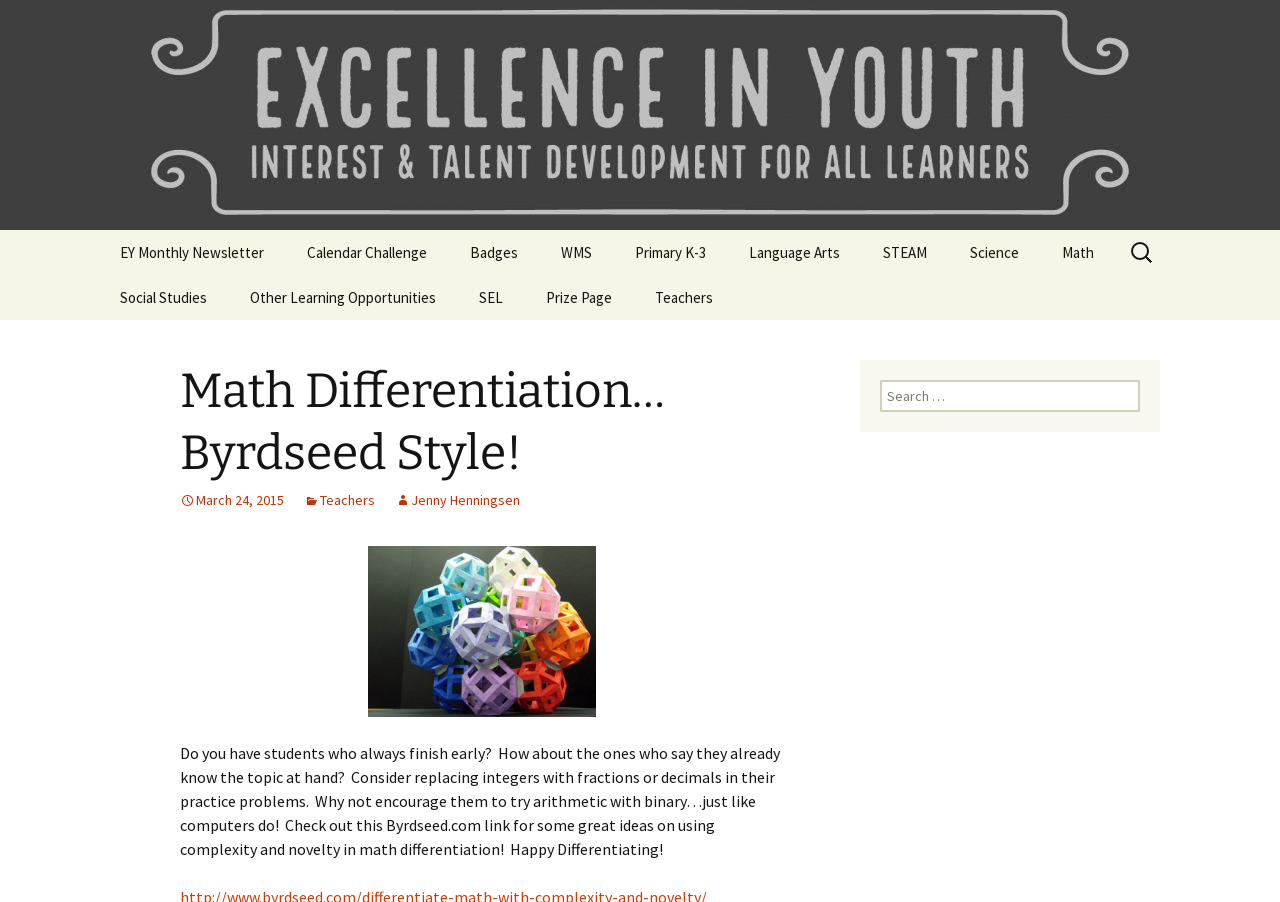Could you provide the bounding box coordinates for the portion of the screen to click to complete this instruction: "Check out the complexityMath link"?

[0.141, 0.605, 0.612, 0.795]